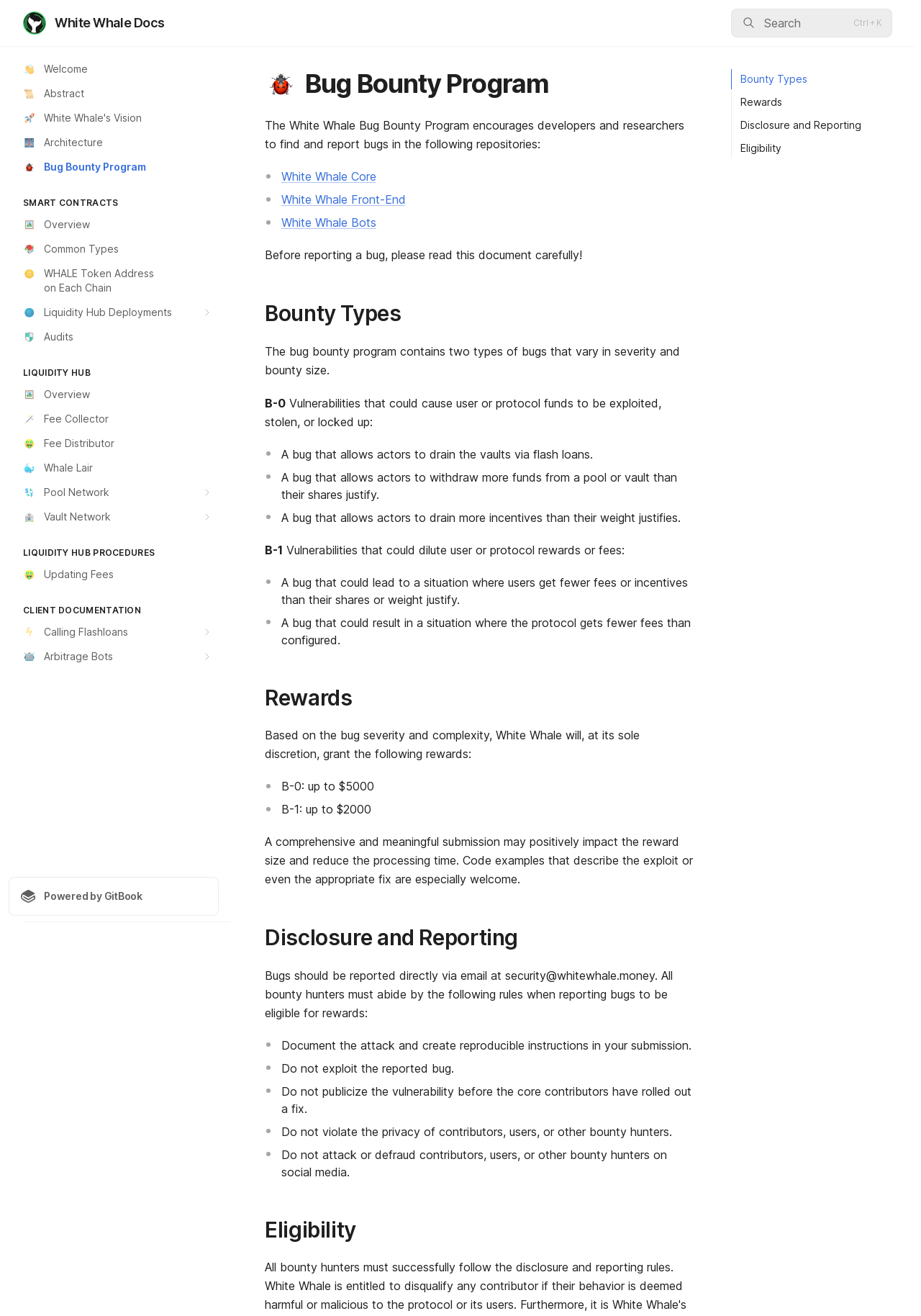What is the name of the bug bounty program?
Use the image to give a comprehensive and detailed response to the question.

The name of the bug bounty program can be found in the heading element with the text 'Bug Bounty Program' which is a child element of the root element.